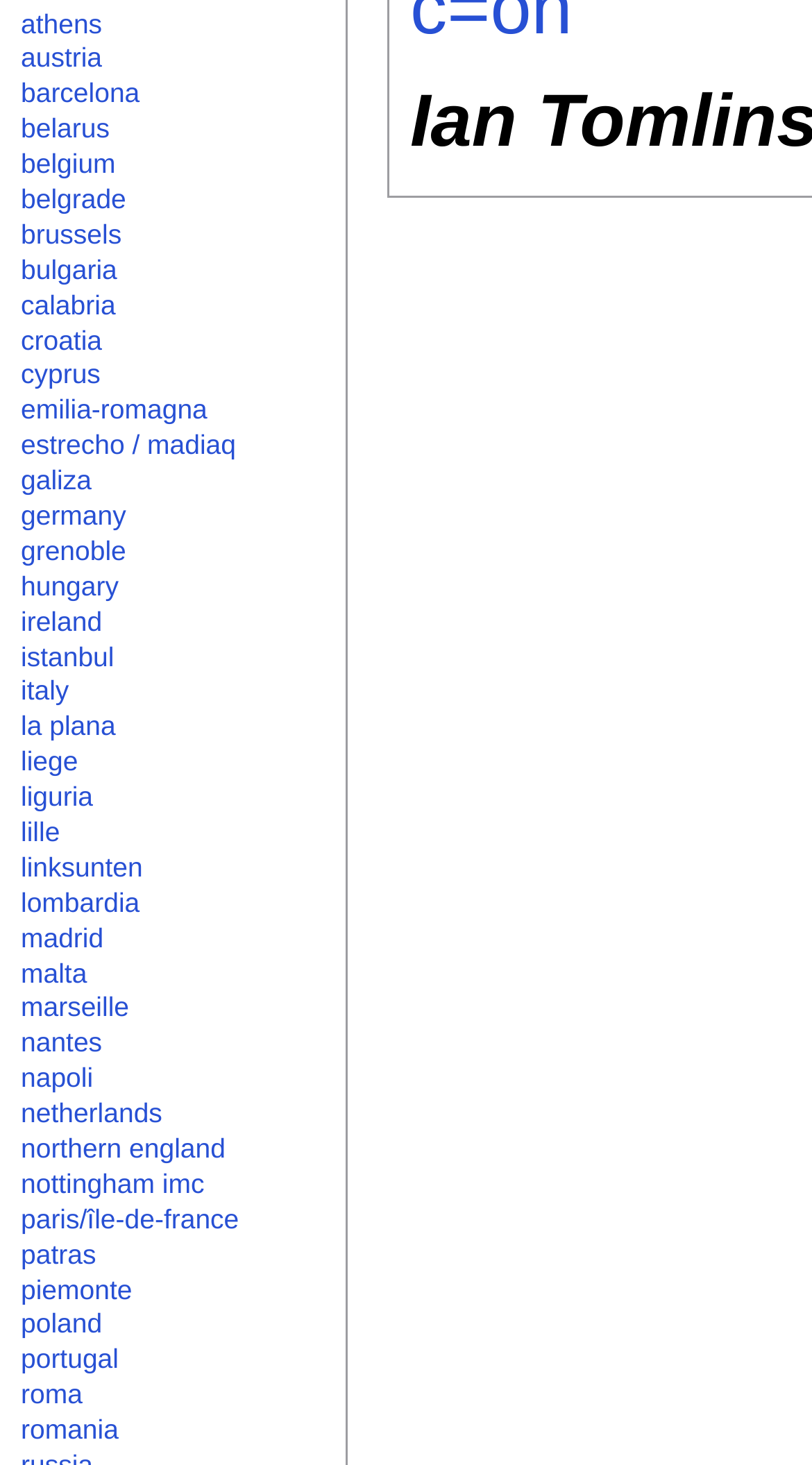Please determine the bounding box coordinates of the element's region to click for the following instruction: "visit athens".

[0.026, 0.005, 0.126, 0.026]